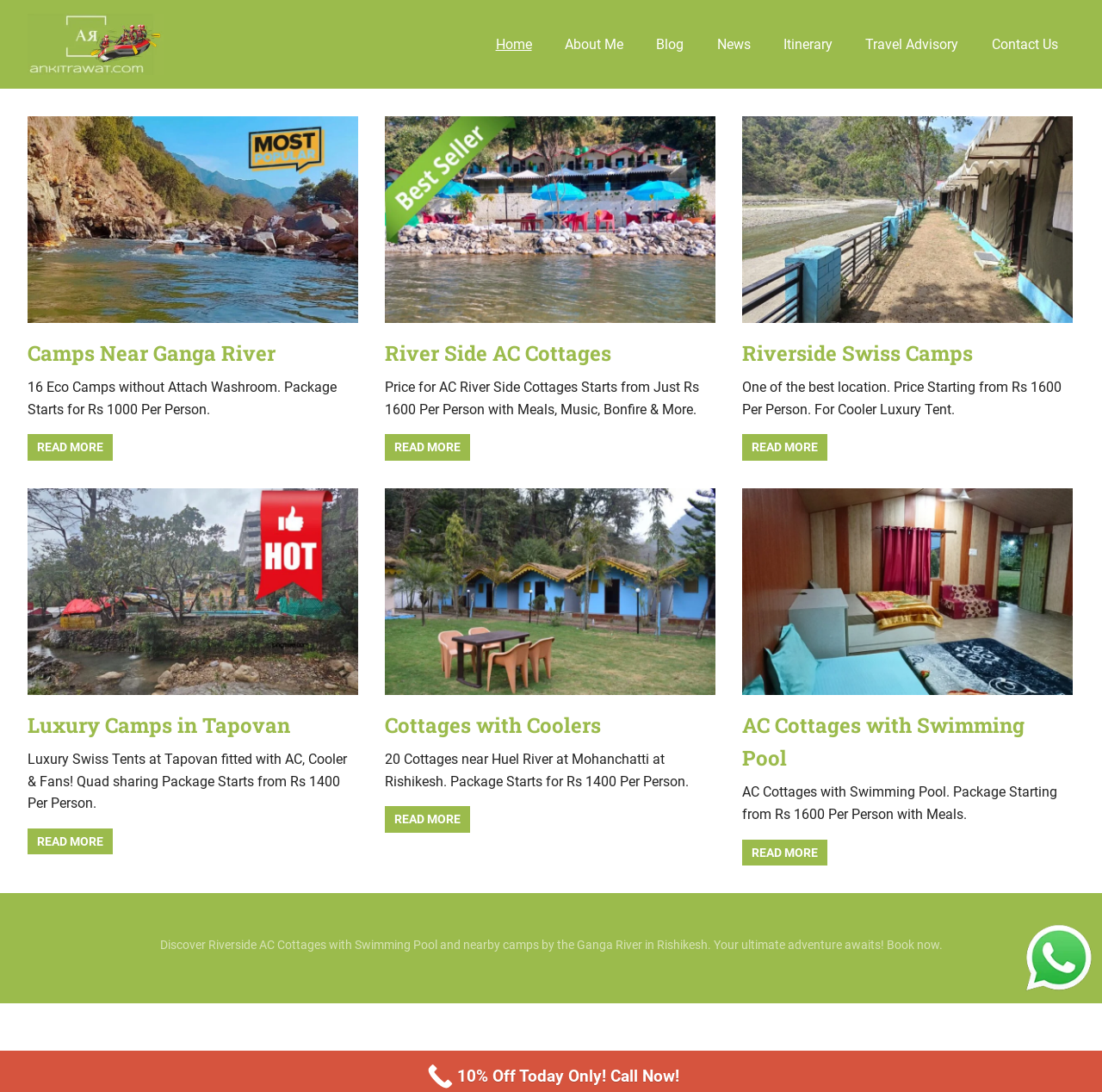What is the price range for AC River Side Cottages?
Using the details from the image, give an elaborate explanation to answer the question.

The webpage mentions that the price for AC River Side Cottages starts from Rs 1600 Per Person with meals, music, bonfire, and more. This information can be found in the section titled 'River Side AC Cottages'.